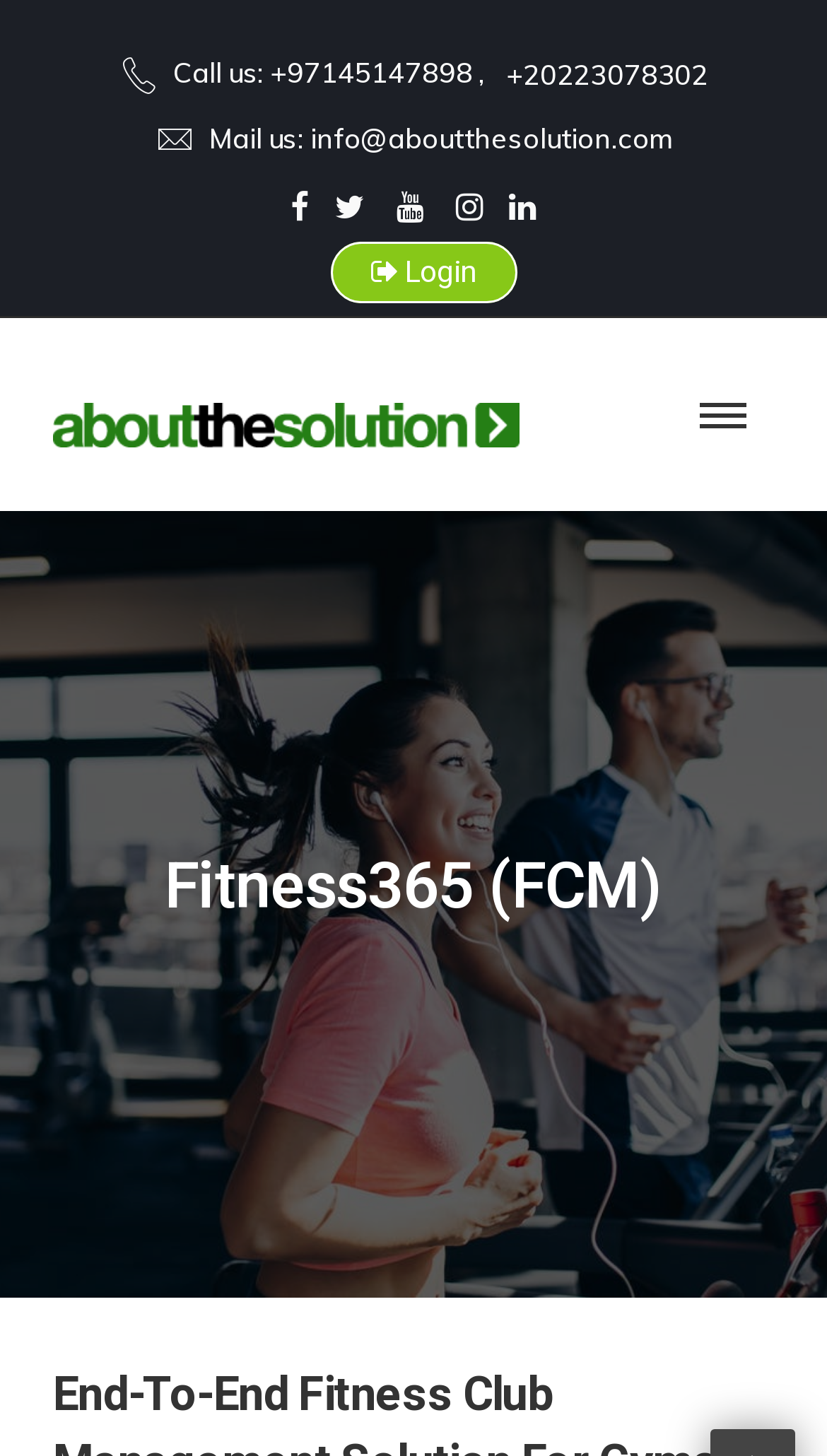What is the email address to contact?
Refer to the image and offer an in-depth and detailed answer to the question.

I found the email address 'info@aboutthesolution.com' under the 'Mail us:' label, which is the contact email address provided on the webpage.